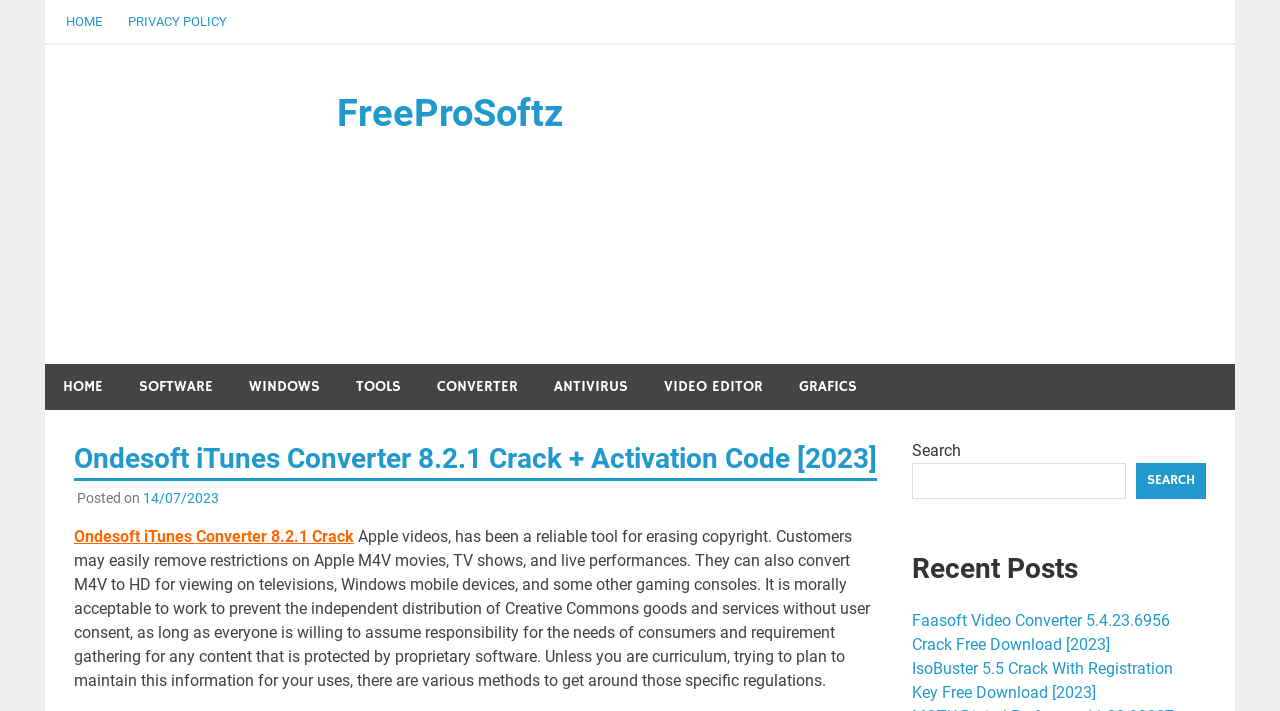What is the category of the software?
Using the visual information, answer the question in a single word or phrase.

Converter